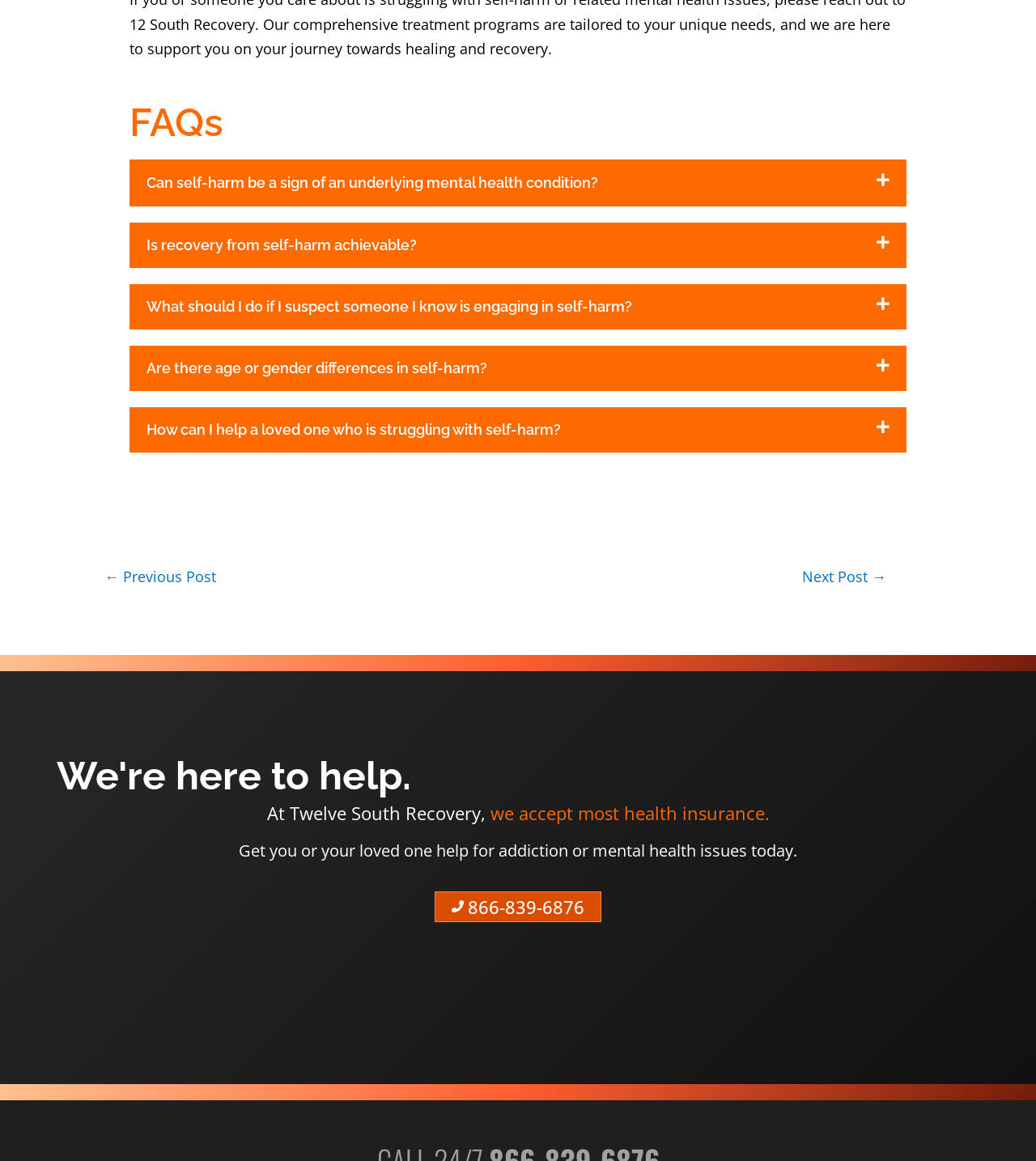What is the purpose of the webpage?
Kindly give a detailed and elaborate answer to the question.

The webpage has a heading 'We're here to help.' and provides information and resources related to self-harm, indicating that the purpose of the webpage is to provide help.